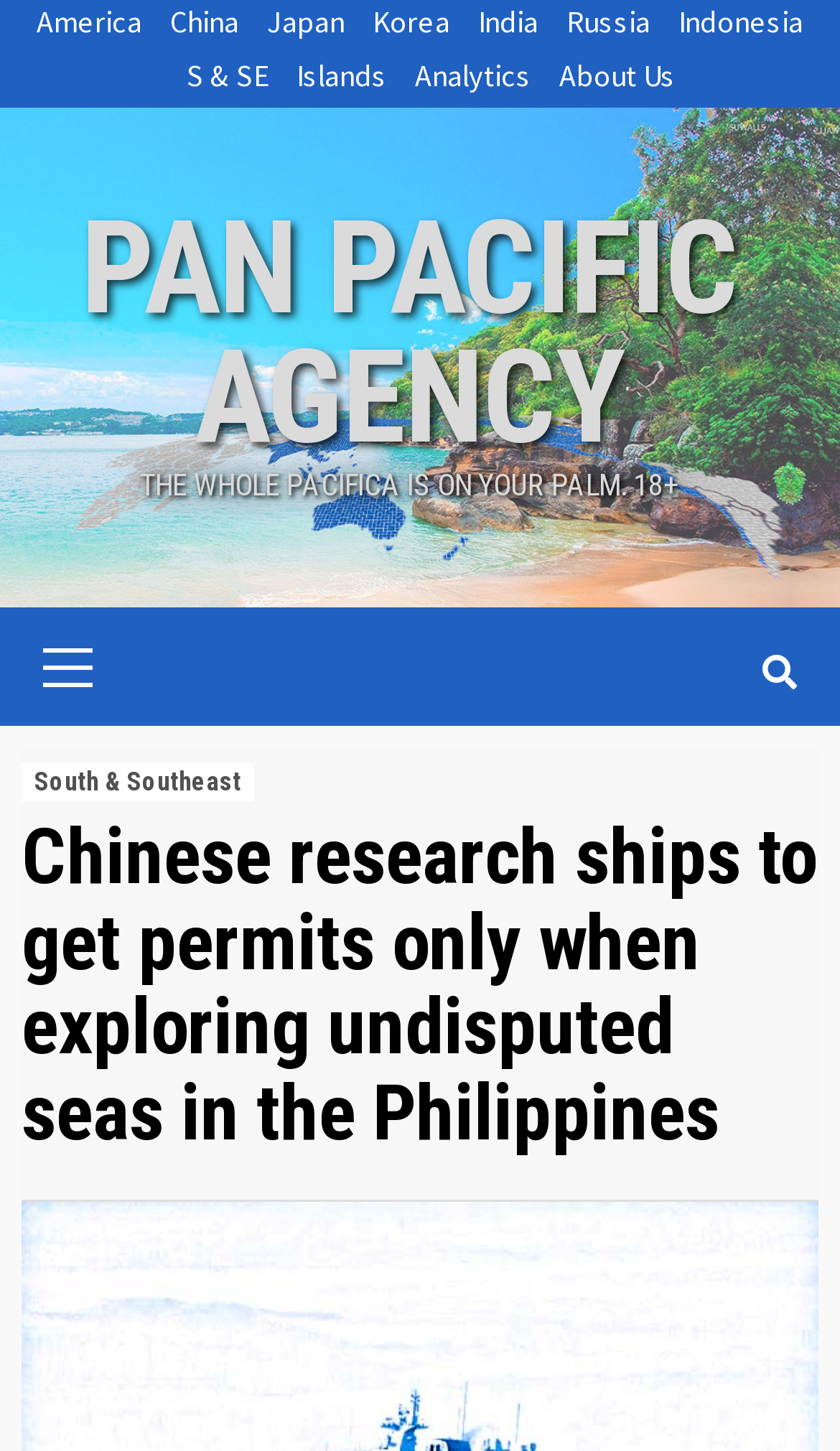Please determine the bounding box coordinates of the section I need to click to accomplish this instruction: "Click on America".

[0.044, 0.0, 0.169, 0.037]